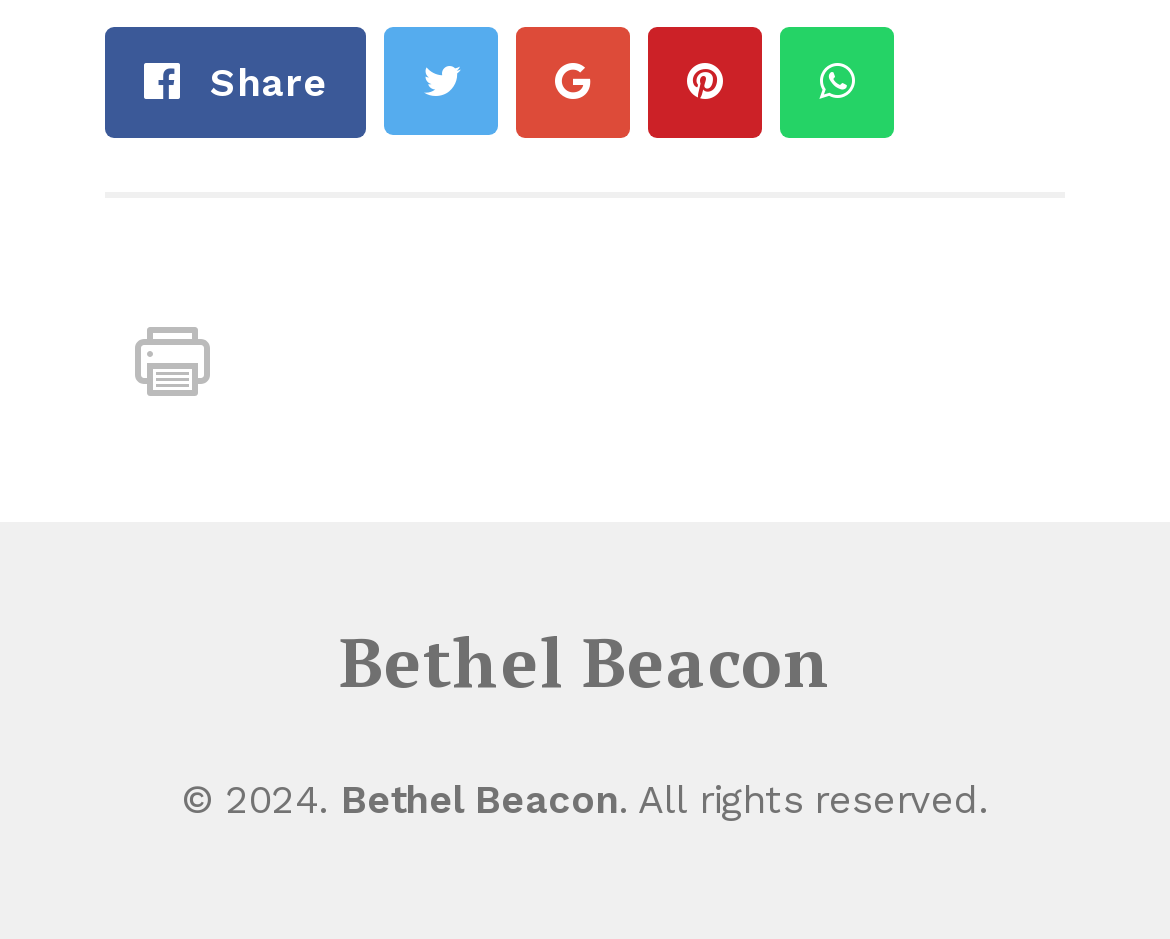Please locate the bounding box coordinates for the element that should be clicked to achieve the following instruction: "Check the publication time". Ensure the coordinates are given as four float numbers between 0 and 1, i.e., [left, top, right, bottom].

[0.144, 0.865, 0.415, 0.91]